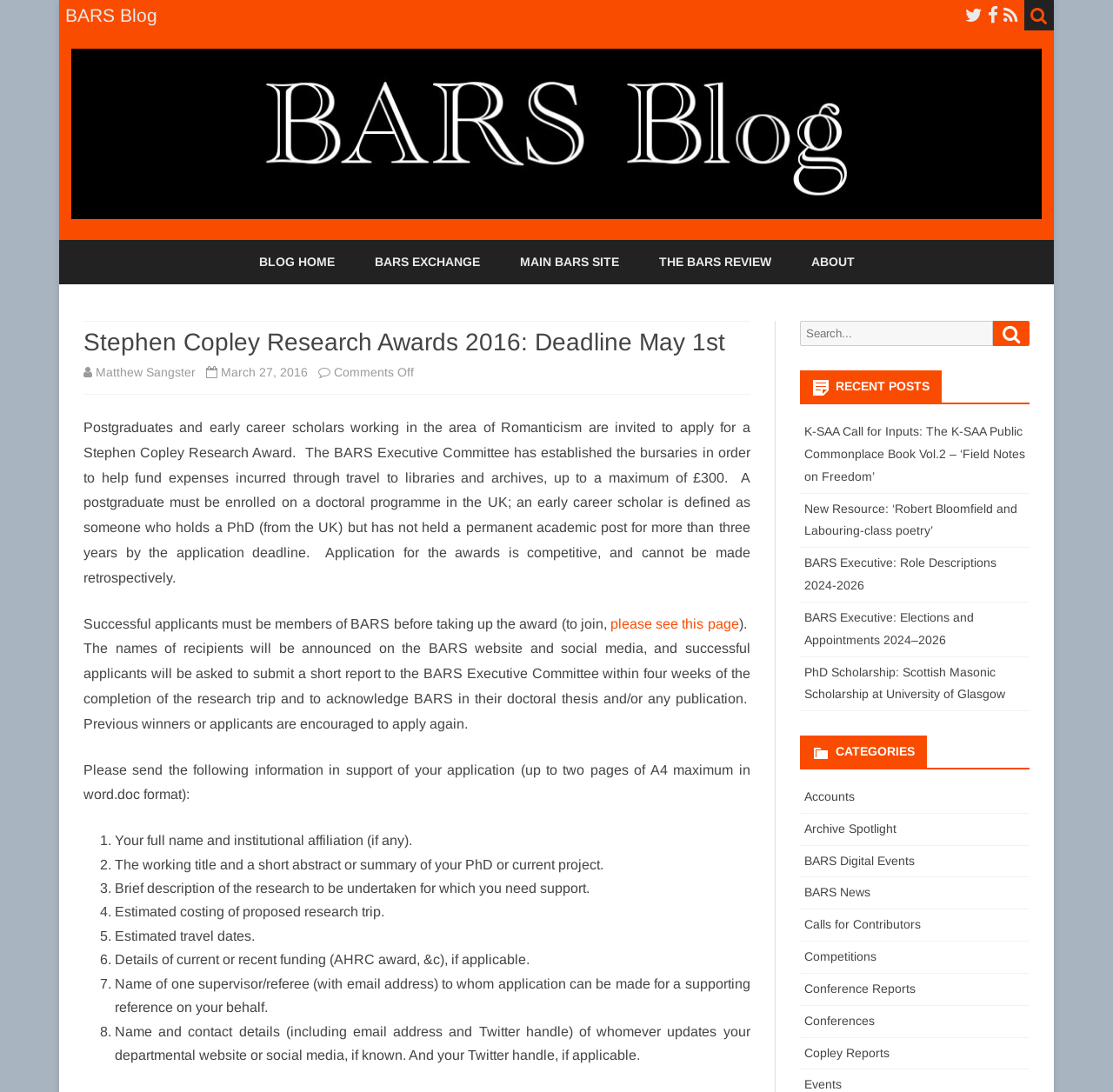What is the purpose of the Stephen Copley Research Awards? Analyze the screenshot and reply with just one word or a short phrase.

To fund research trips